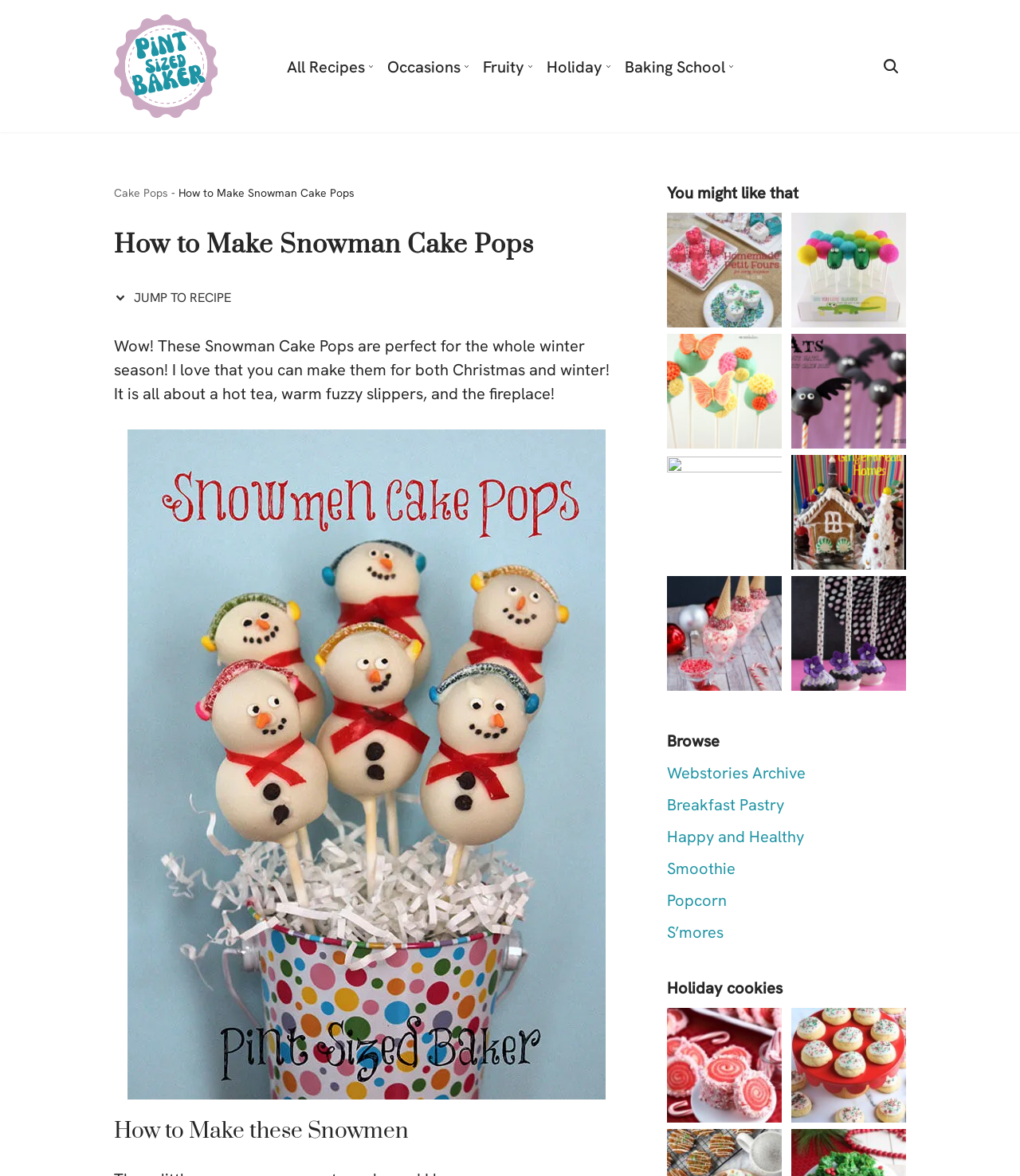How many navigation menu items are there?
Answer the question with a single word or phrase derived from the image.

7